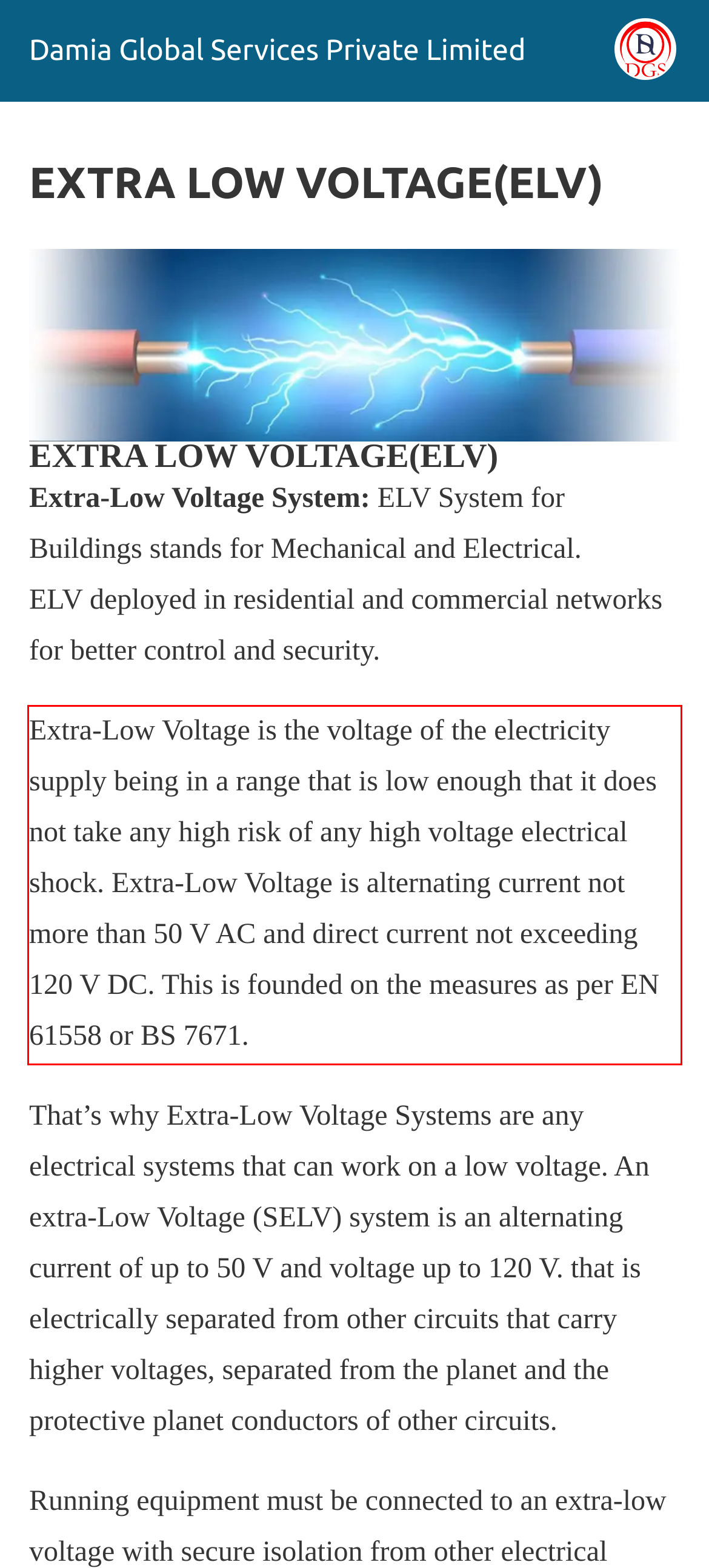Observe the screenshot of the webpage that includes a red rectangle bounding box. Conduct OCR on the content inside this red bounding box and generate the text.

Extra-Low Voltage is the voltage of the electricity supply being in a range that is low enough that it does not take any high risk of any high voltage electrical shock. Extra-Low Voltage is alternating current not more than 50 V AC and direct current not exceeding 120 V DC. This is founded on the measures as per EN 61558 or BS 7671.